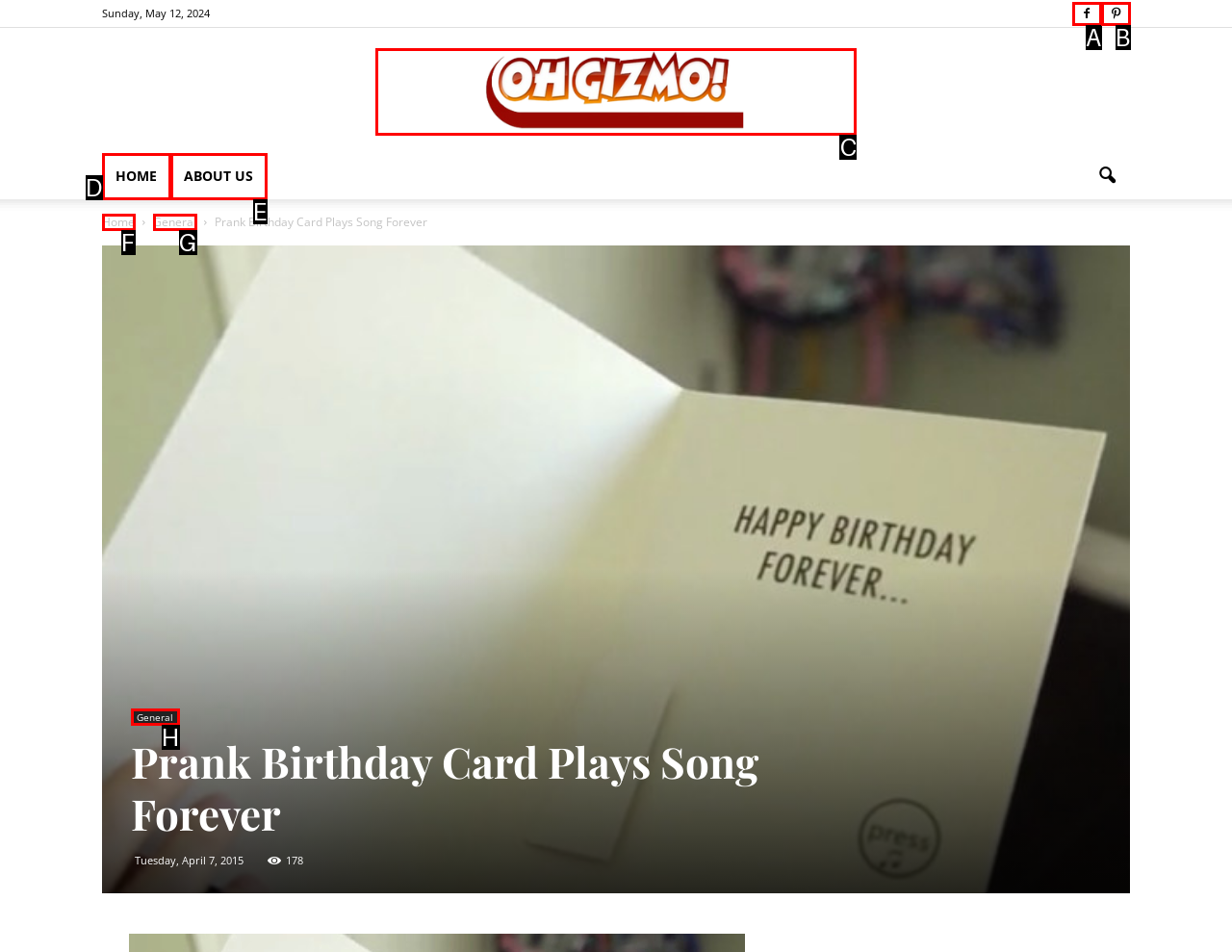Determine which option you need to click to execute the following task: Check 'GoHighLevel Documentation'. Provide your answer as a single letter.

None